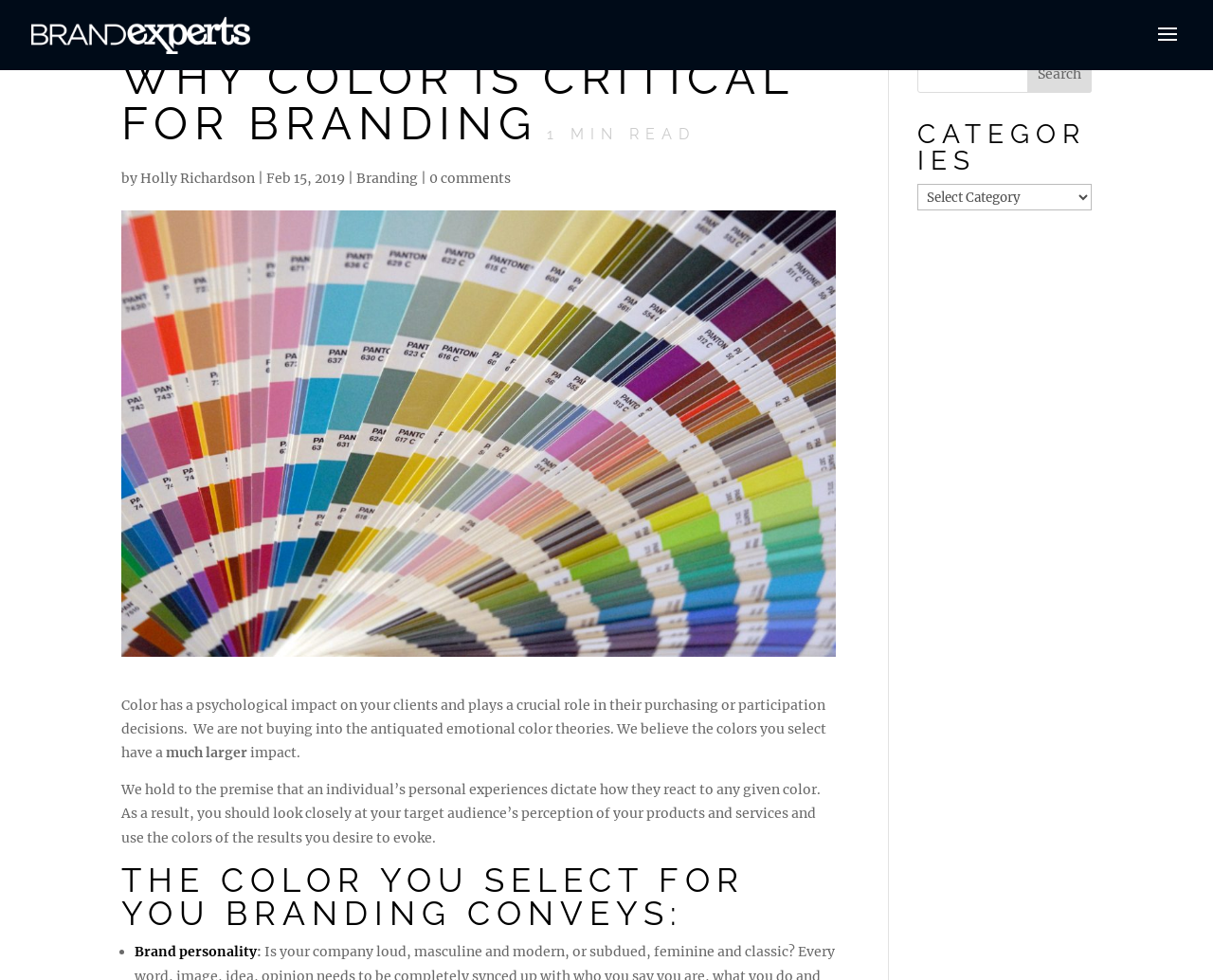Refer to the screenshot and give an in-depth answer to this question: Who is the author of this article?

The author of this article is mentioned in the byline section, which is located below the main heading. The byline section contains the text 'by Holly Richardson'.